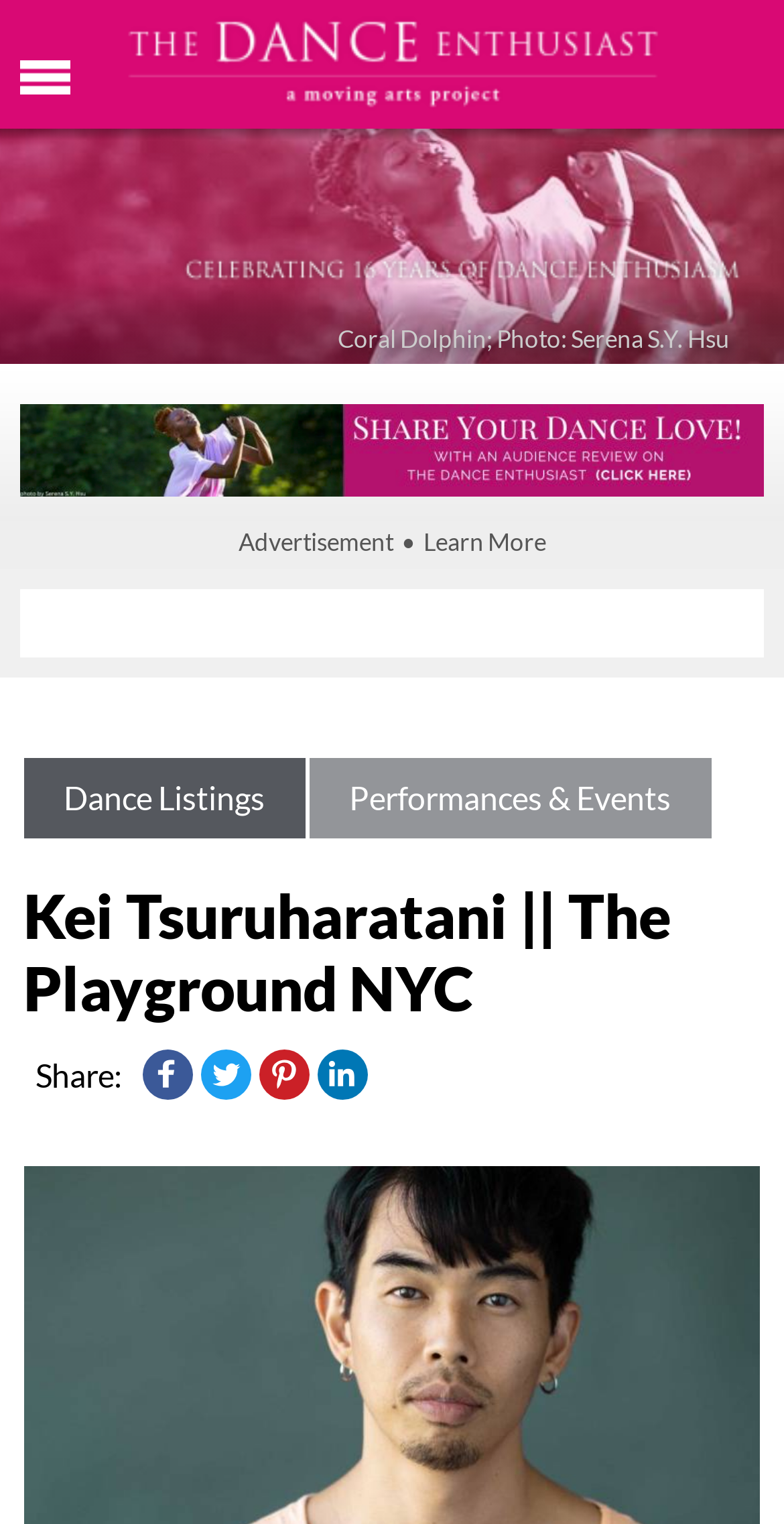Provide a single word or phrase answer to the question: 
What are the social media platforms available for sharing?

Facebook, Twitter, Pinterest, LinkedIn